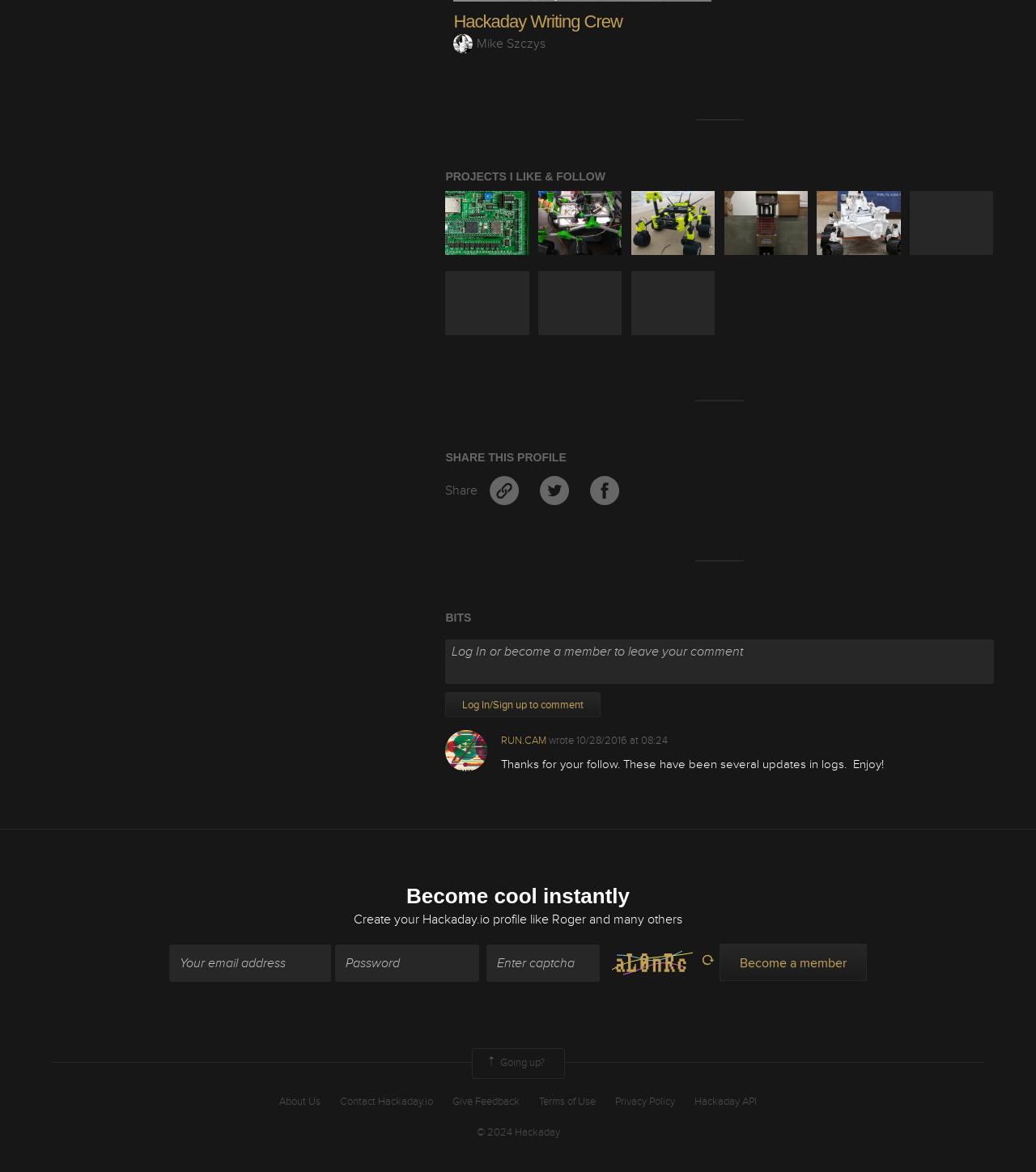What is the call-to-action to create a profile?
Answer the question with a single word or phrase by looking at the picture.

Become cool instantly